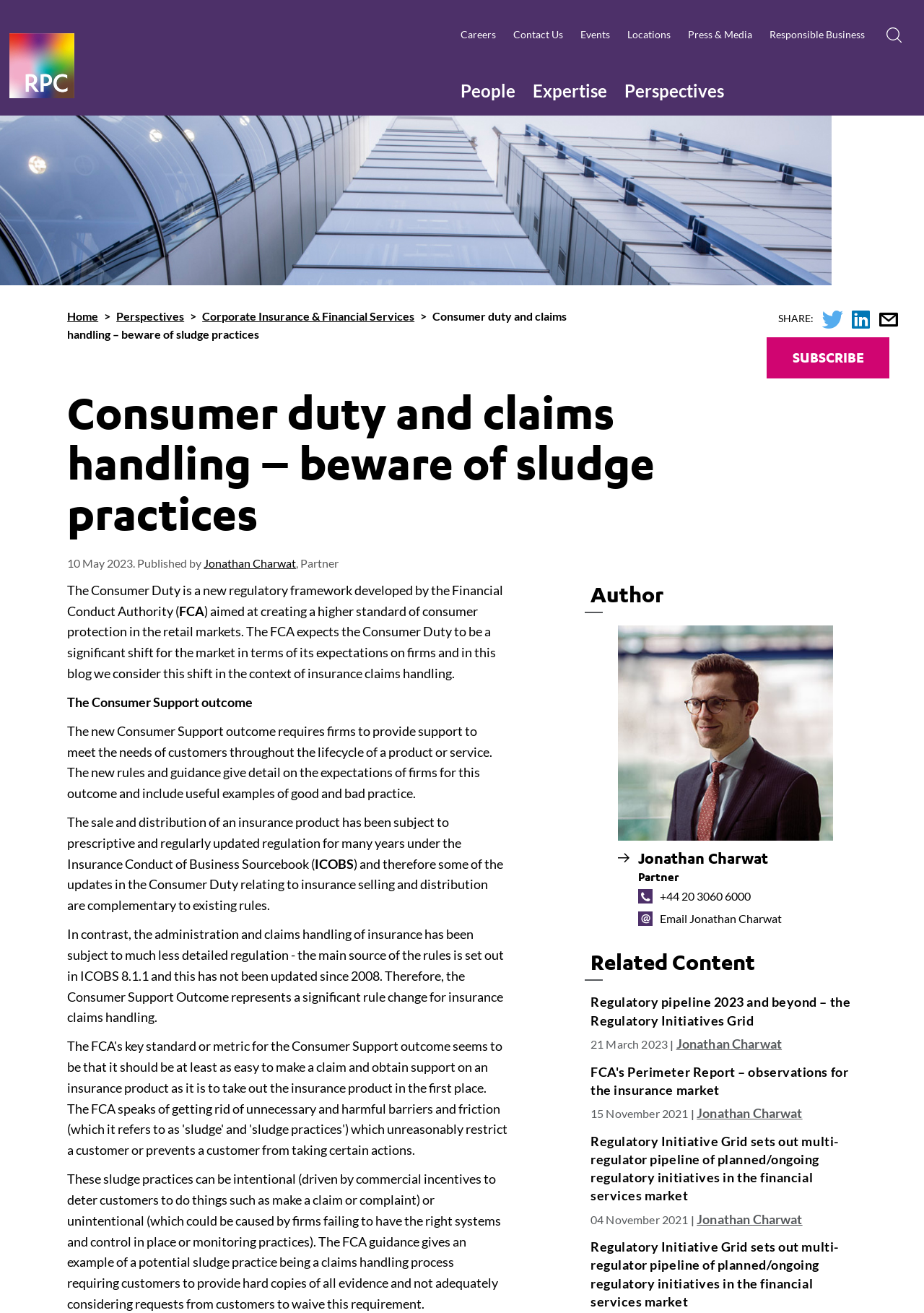Please determine the bounding box coordinates of the element's region to click in order to carry out the following instruction: "Go to Careers". The coordinates should be four float numbers between 0 and 1, i.e., [left, top, right, bottom].

[0.489, 0.021, 0.546, 0.033]